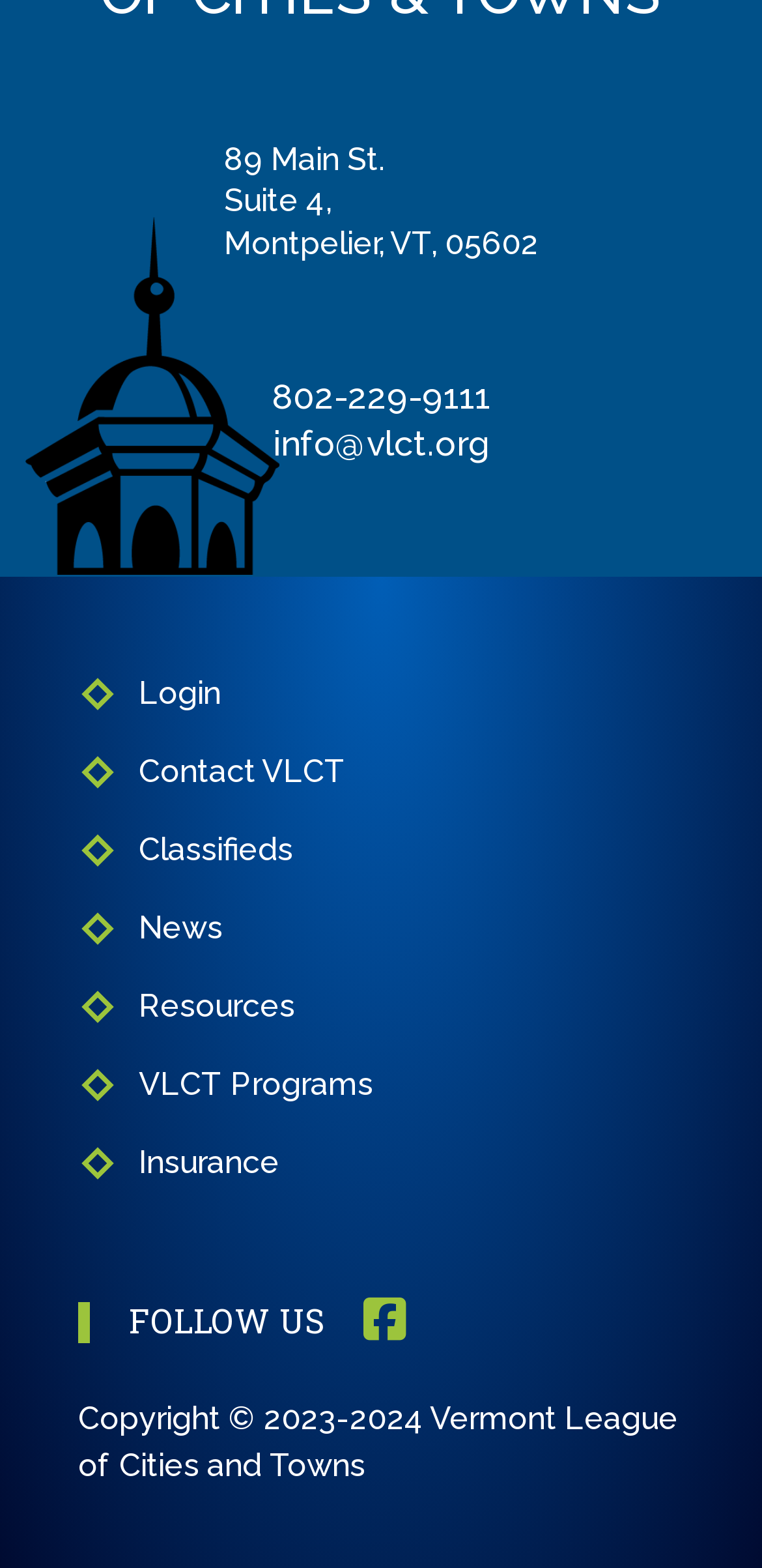What is the phone number of VLCT?
Your answer should be a single word or phrase derived from the screenshot.

802-229-9111